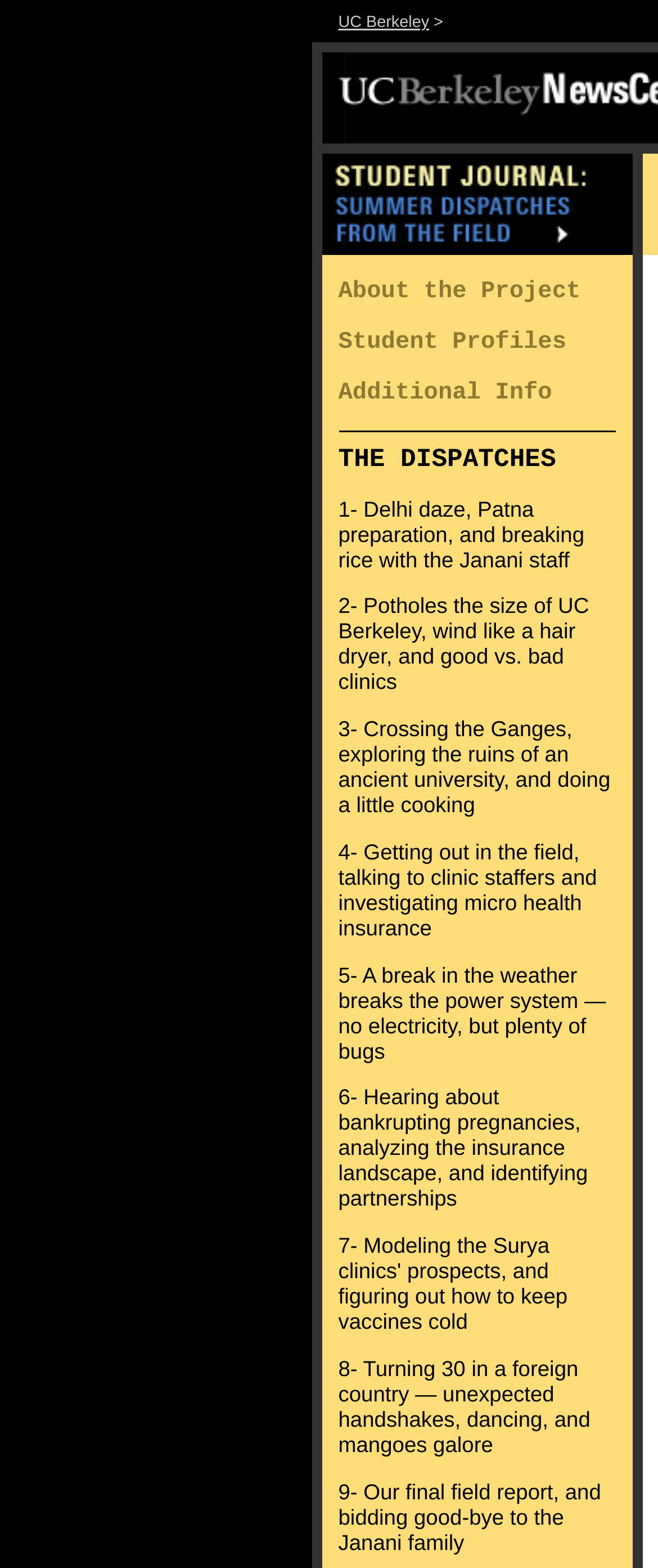Determine the bounding box coordinates for the area you should click to complete the following instruction: "Read dispatch 9".

[0.514, 0.943, 0.914, 0.992]